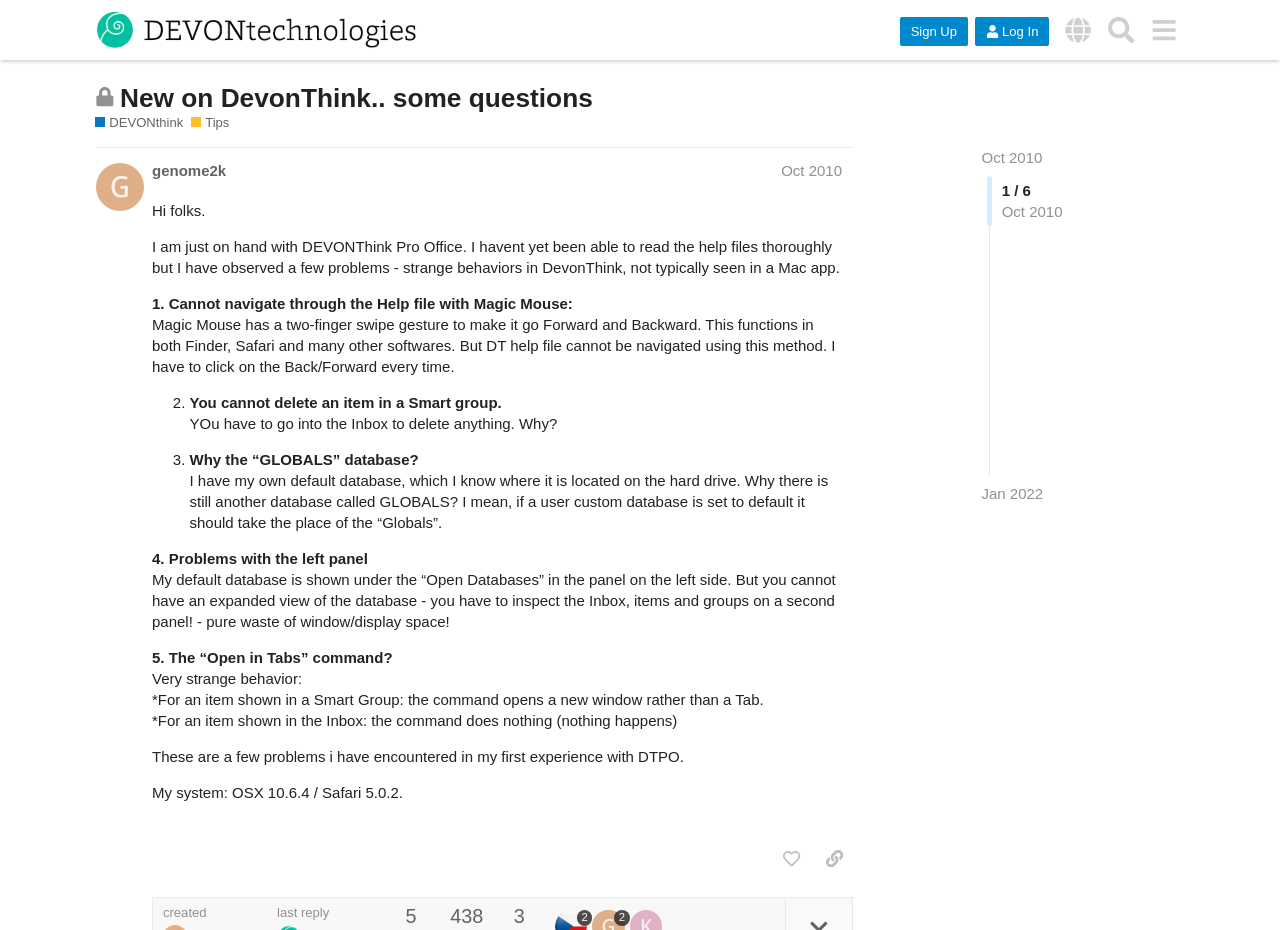Please determine the bounding box coordinates of the element's region to click for the following instruction: "Log in".

[0.762, 0.018, 0.82, 0.049]